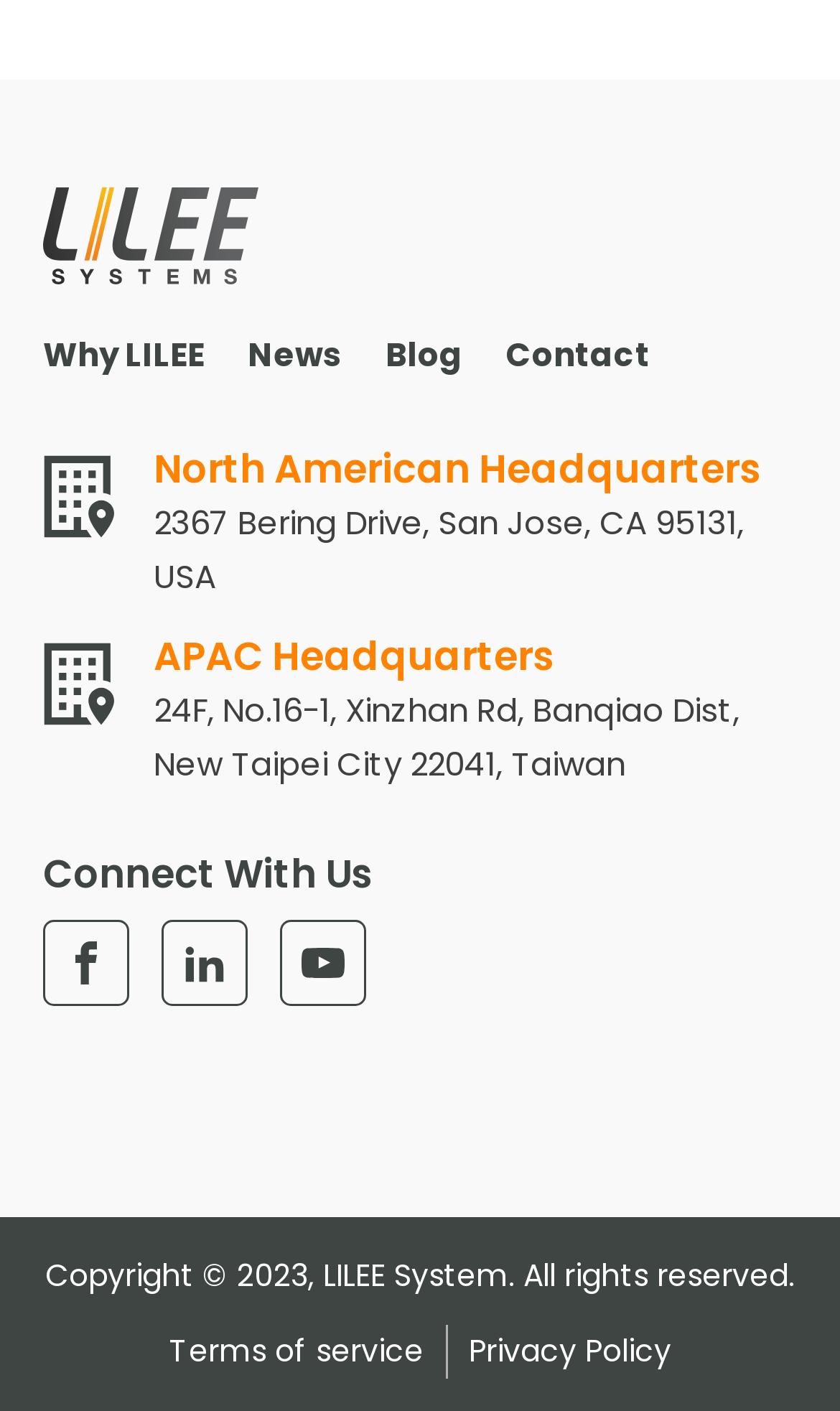Please specify the bounding box coordinates of the clickable region to carry out the following instruction: "Contact LILEE". The coordinates should be four float numbers between 0 and 1, in the format [left, top, right, bottom].

[0.603, 0.232, 0.774, 0.27]